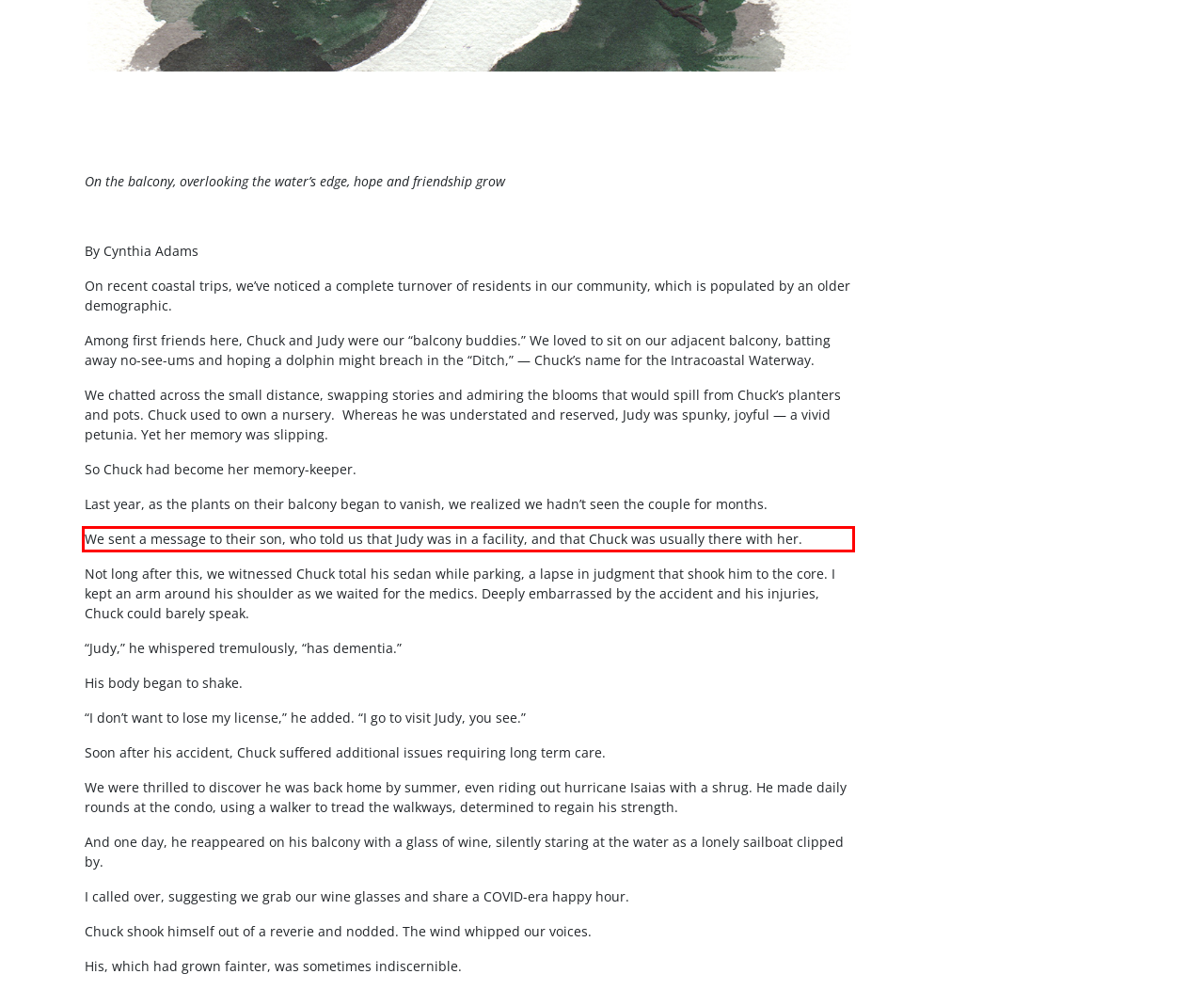Given a screenshot of a webpage with a red bounding box, please identify and retrieve the text inside the red rectangle.

We sent a message to their son, who told us that Judy was in a facility, and that Chuck was usually there with her.